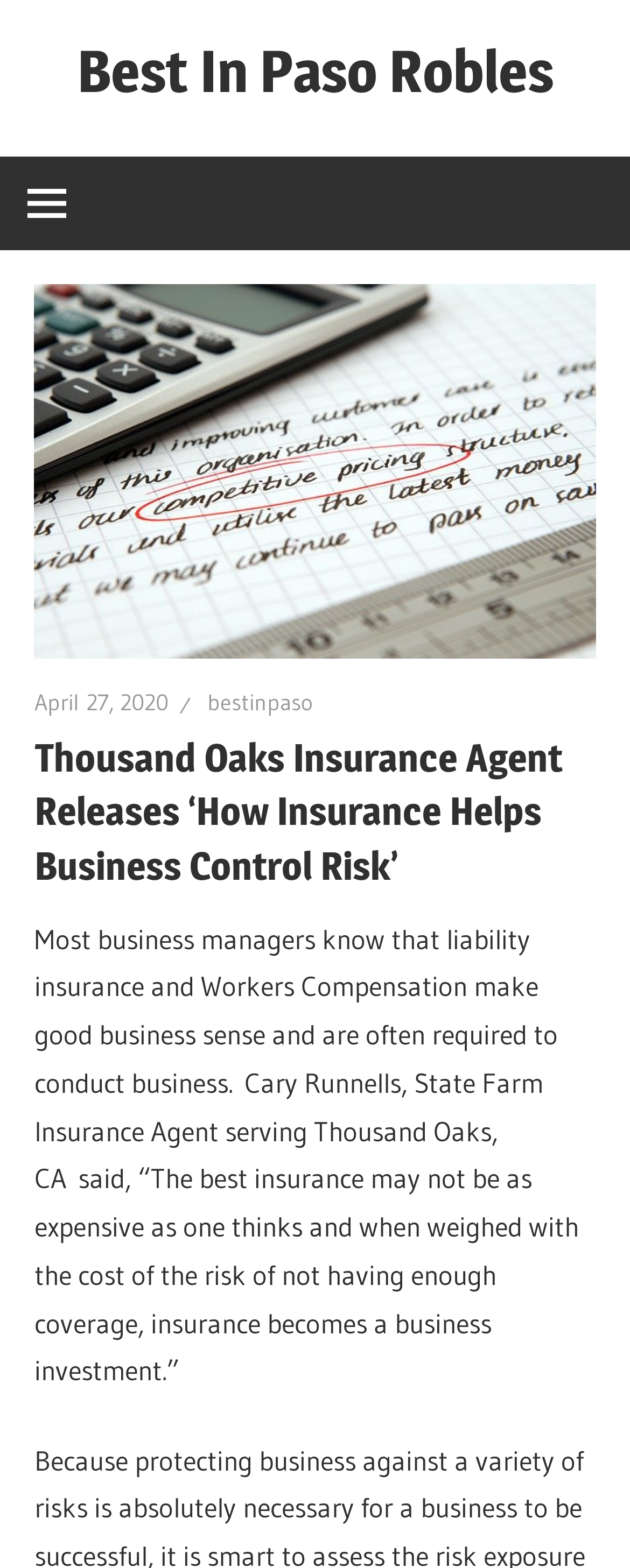Who is the insurance agent serving Thousand Oaks, CA?
Look at the webpage screenshot and answer the question with a detailed explanation.

I found the answer by looking at the text content of the StaticText element, which mentions 'Cary Runnells, State Farm Insurance Agent serving Thousand Oaks, CA'.